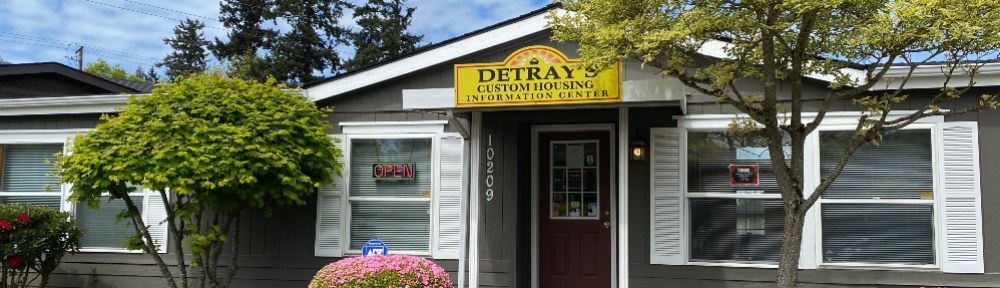Craft a detailed explanation of the image.

The image features the welcoming entrance of "DeTray's Custom Housing Information Center," a cozy building that displays a vibrant yellow sign prominently overhead. The structure is adorned with white shutters and a maroon front door, enhancing its charm. Flanking the entrance, lush green foliage, including a well-manicured tree and colorful flowering plants, create a picturesque setting. A clear "OPEN" sign hangs in the window, inviting visitors into the center. The location is characterized by a sunny sky, suggesting a bright and welcoming atmosphere for those seeking information about custom housing options.